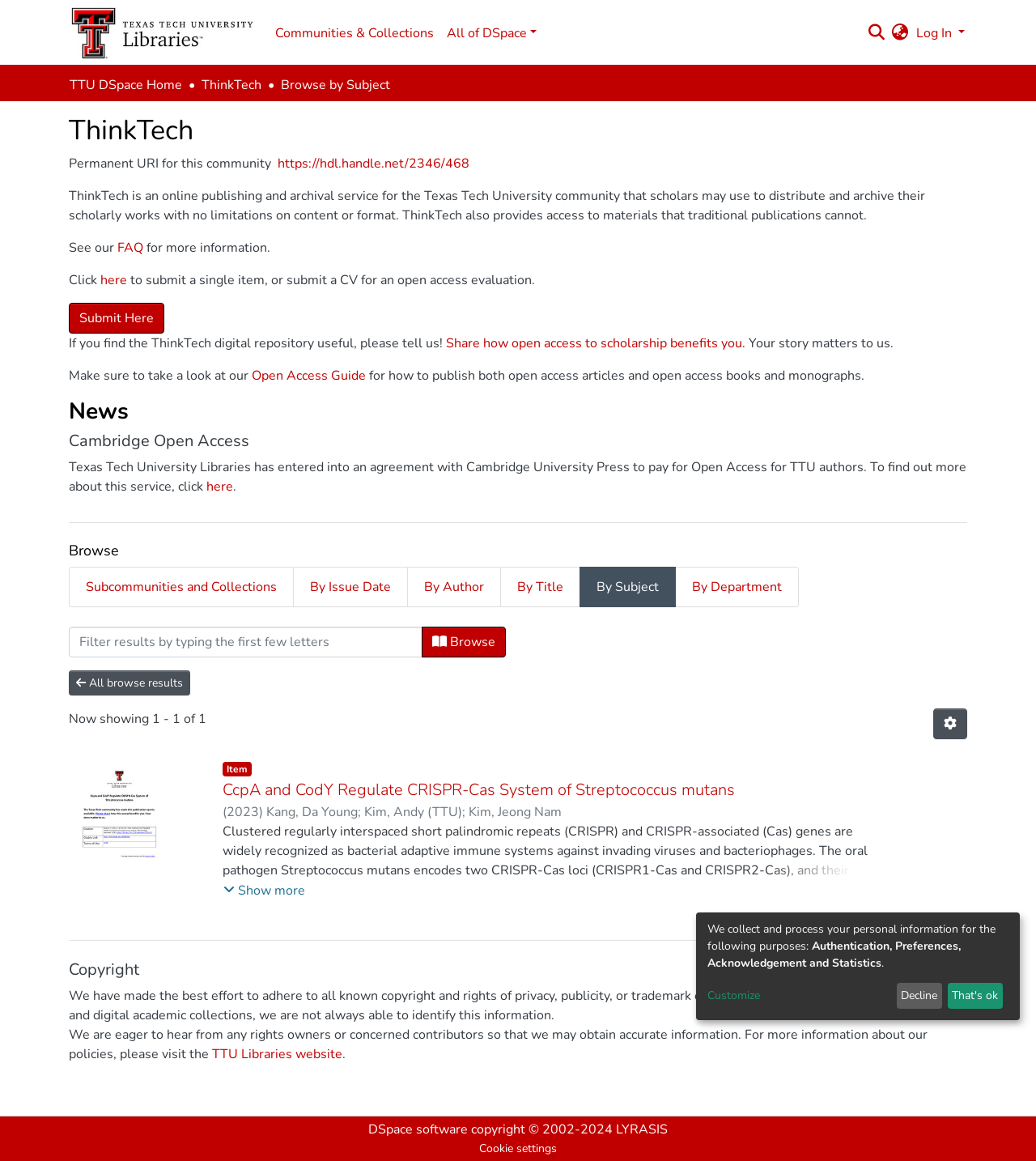Please answer the following question as detailed as possible based on the image: 
What is the name of the community?

I found the answer by looking at the heading element with the text 'ThinkTech' which is located in the main section of the webpage, indicating that it is the name of the community.